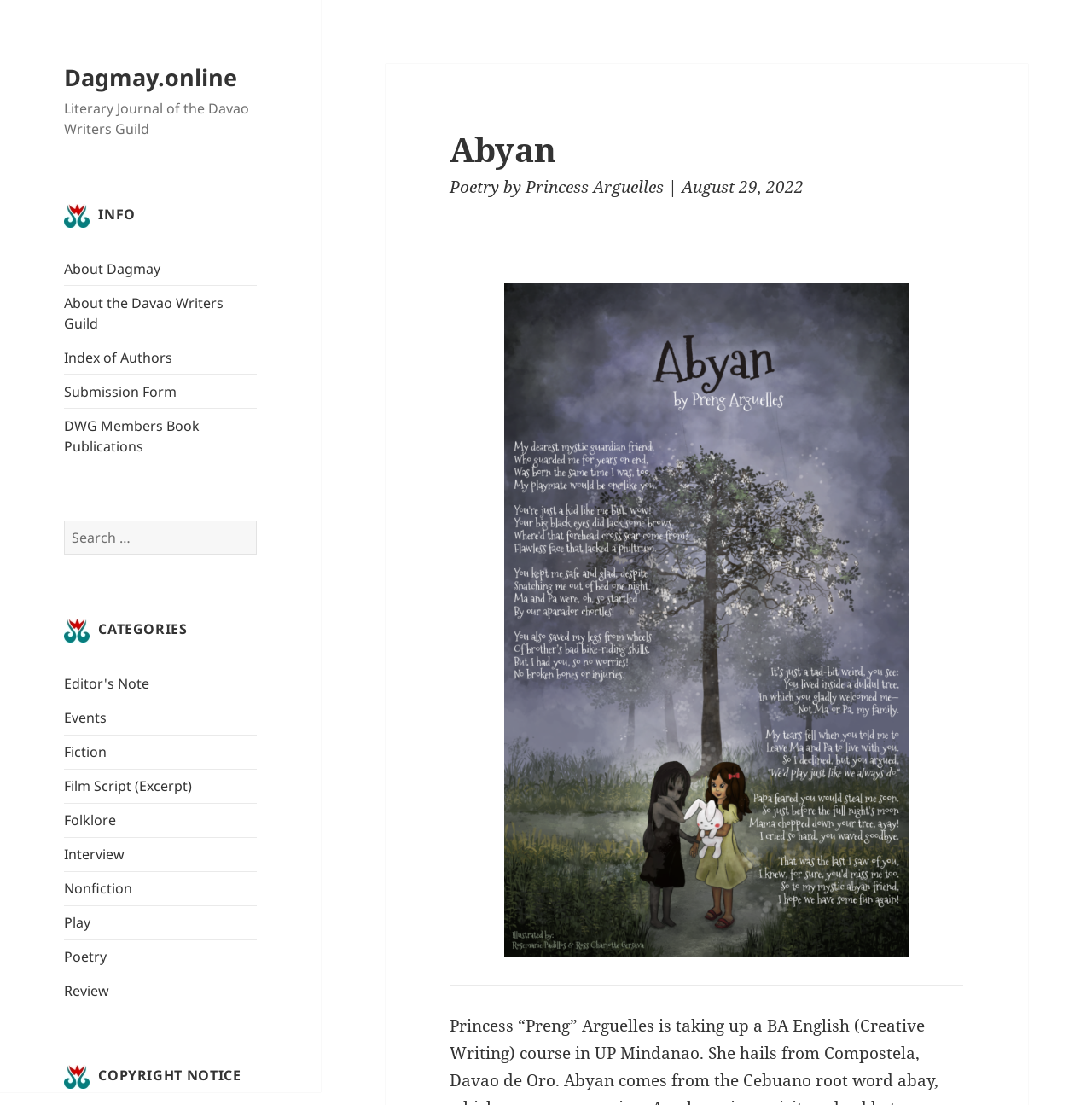Identify the bounding box coordinates of the region I need to click to complete this instruction: "Search for something".

[0.059, 0.471, 0.235, 0.502]